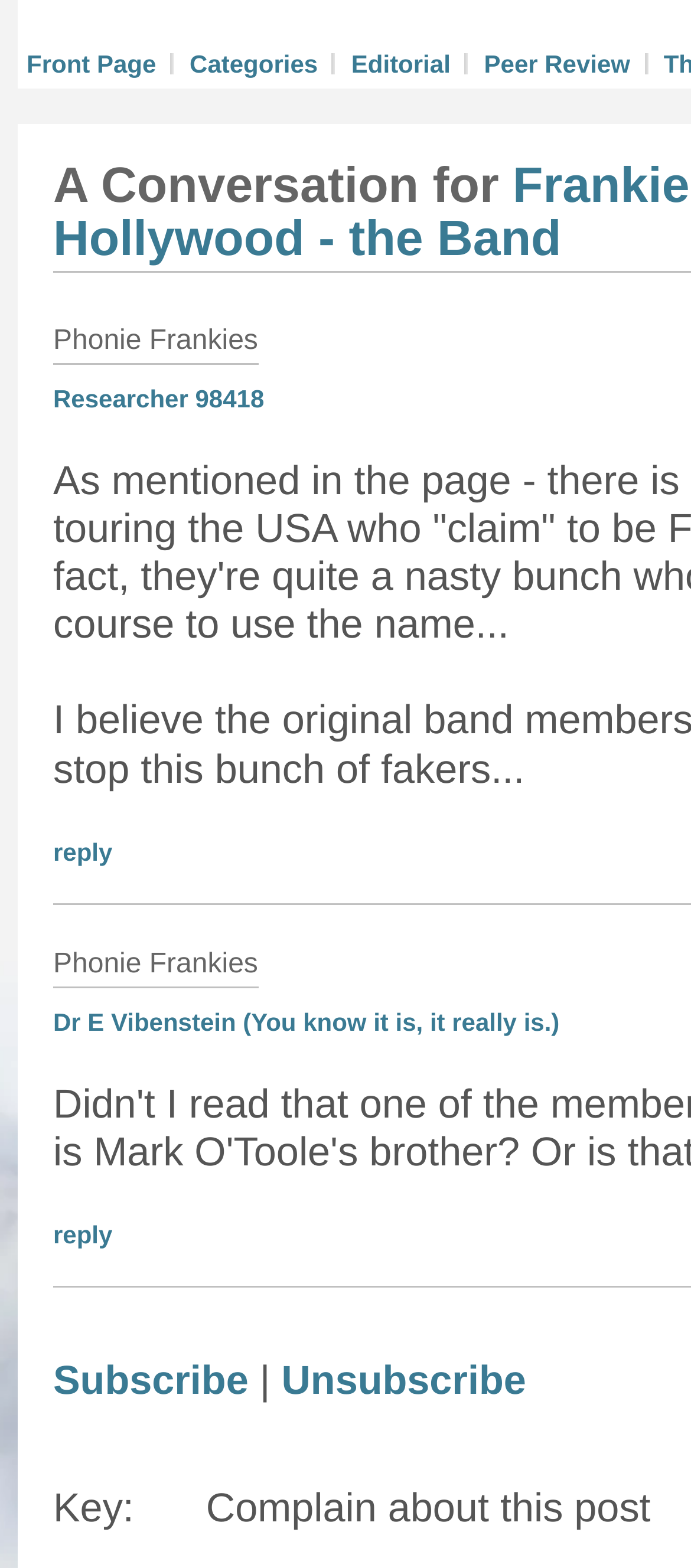Please specify the bounding box coordinates of the region to click in order to perform the following instruction: "Subscribe".

[0.077, 0.865, 0.36, 0.894]